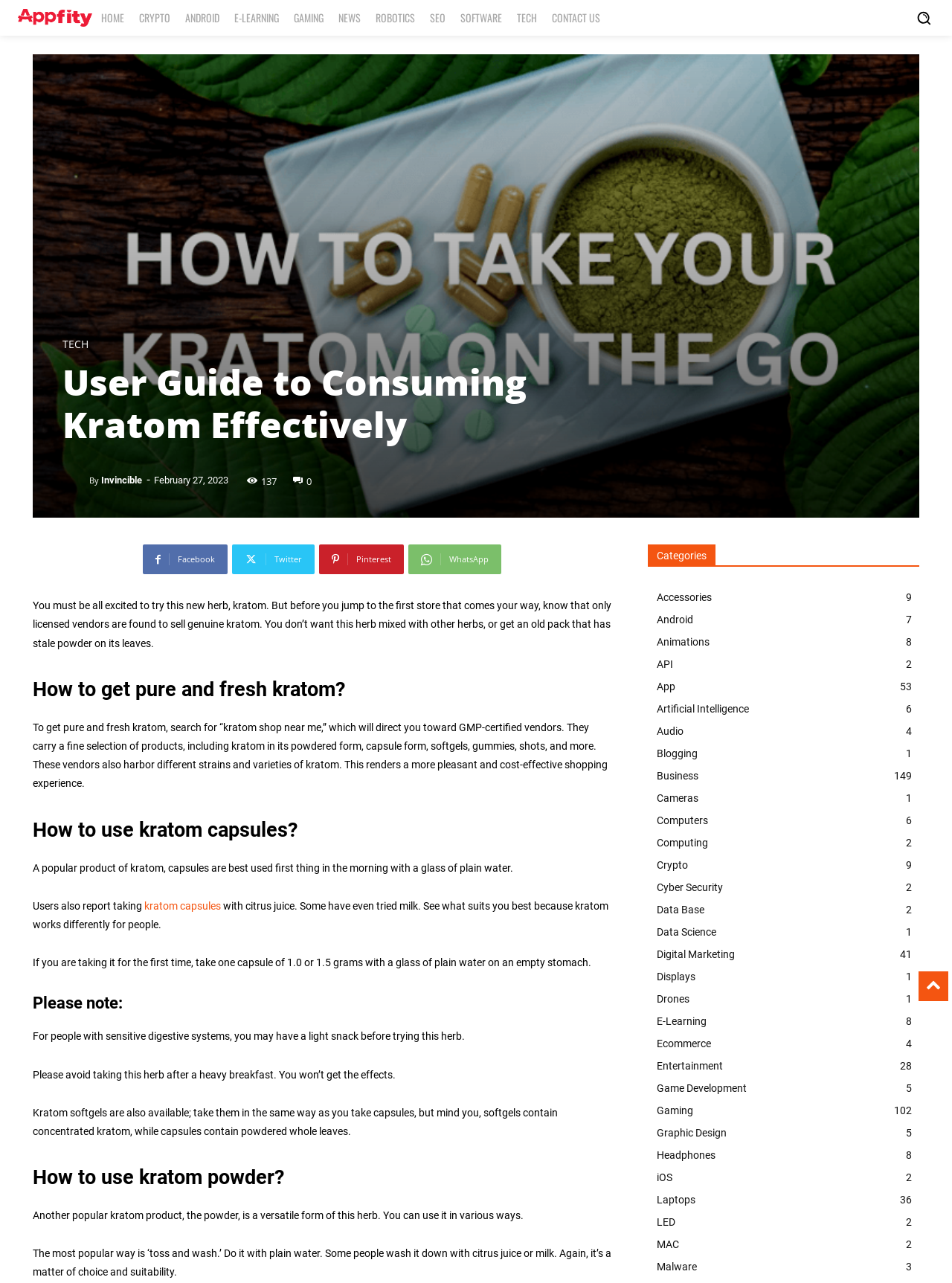How many categories are listed on the webpage?
Use the screenshot to answer the question with a single word or phrase.

28